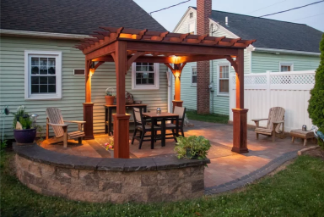Illustrate the image with a detailed caption.

This inviting image showcases a beautifully designed wooden pergola illuminated by soft lighting, creating a warm and welcoming atmosphere. Nestled in a well-manicured backyard, the pergola serves as a charming focal point, enhancing the outdoor space. The structure features a sturdy frame with crossbeams, allowing for an open-air feel while still providing shade. Below, a stylish table with matching chairs invites relaxation and dining, perfect for gatherings with family and friends. Surrounding the area, lush green grass and flower pots add a touch of nature, while the subtle evening glow highlights the pergola's design, making it an ideal spot for evening enjoyment. This scene perfectly captures the essence of outdoor living, blending functionality with aesthetic appeal.